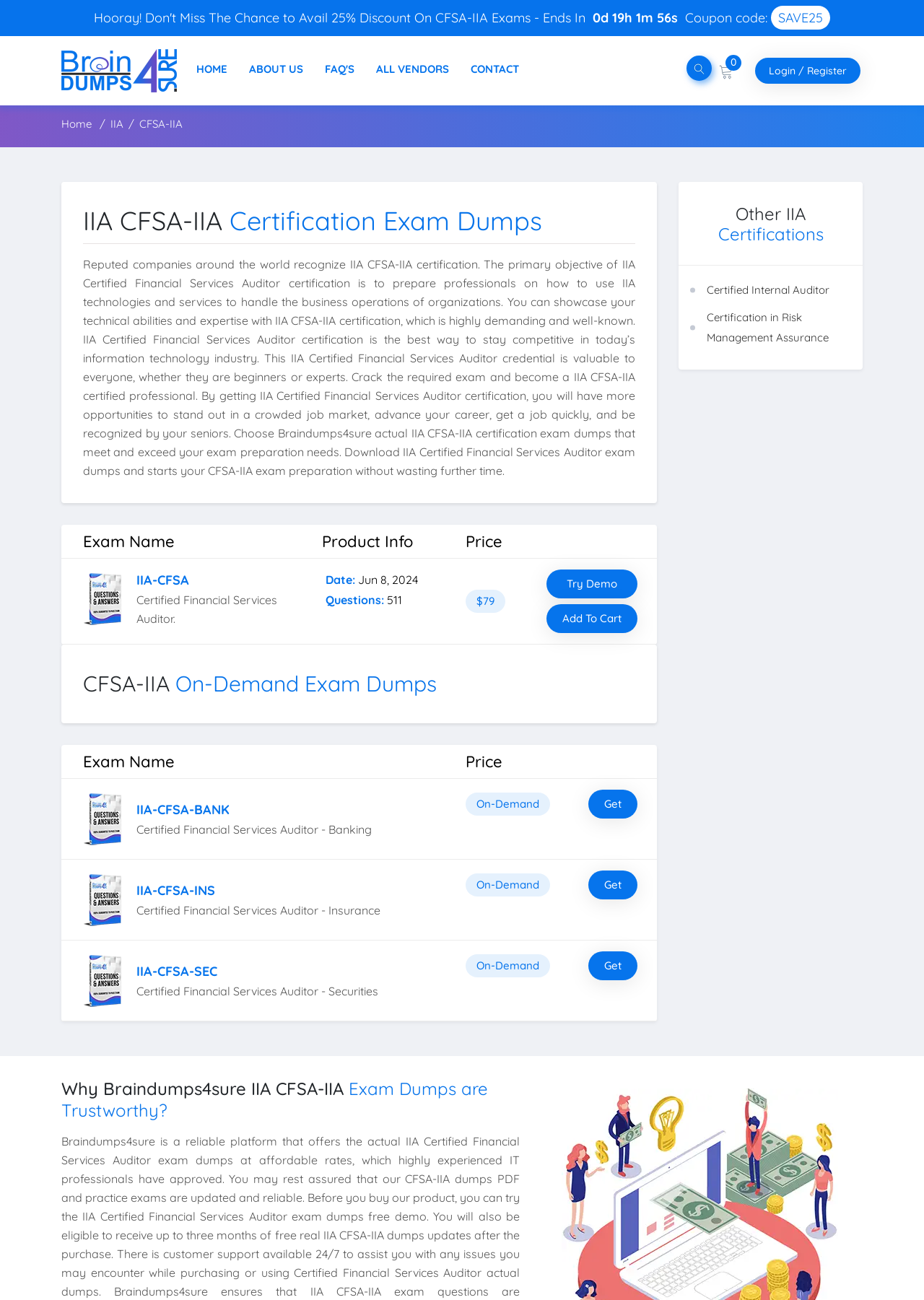Answer briefly with one word or phrase:
What is the price of the IIA CFSA-IIA exam dumps?

$79